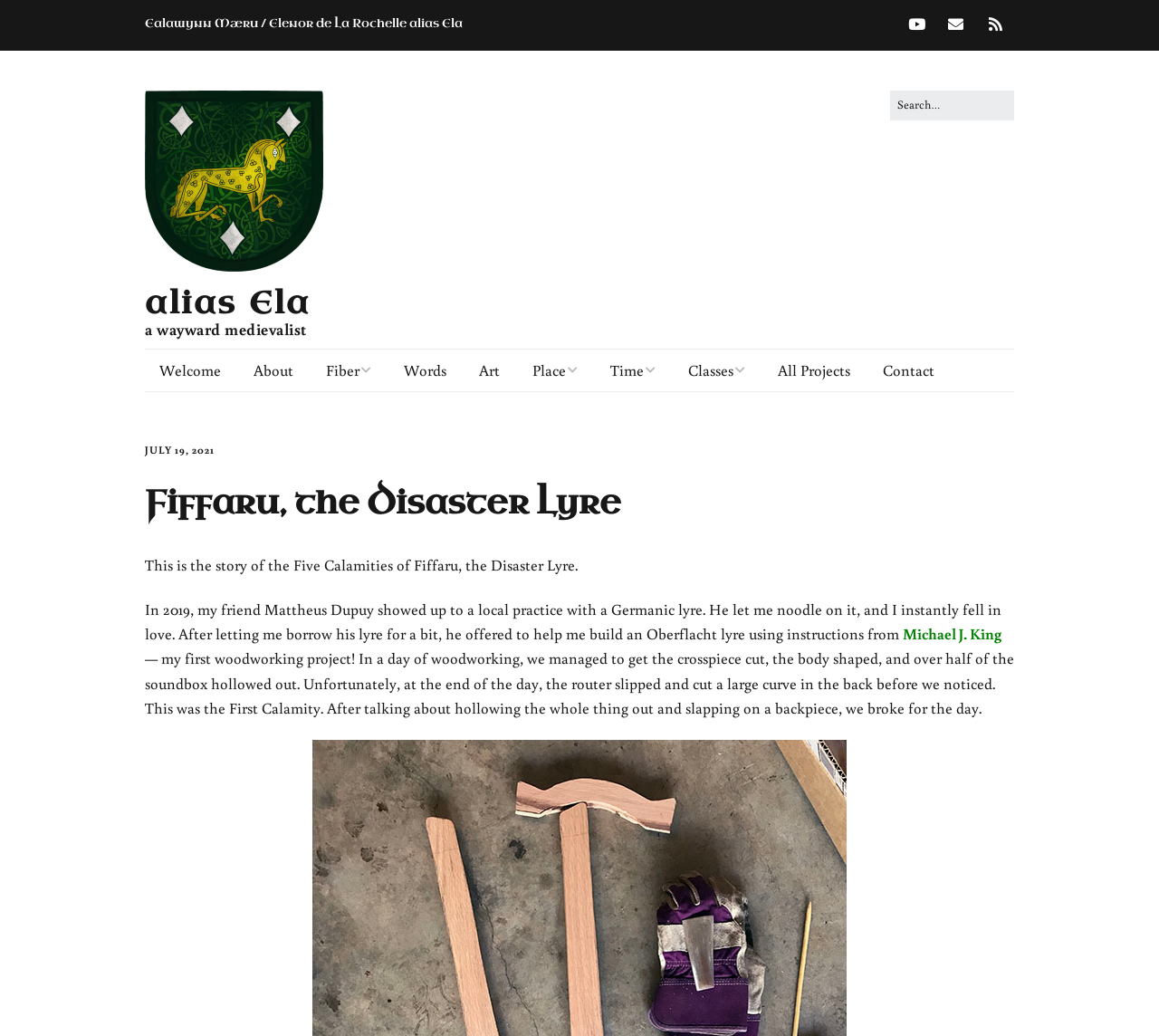Determine the bounding box coordinates for the UI element with the following description: "Tutorials". The coordinates should be four float numbers between 0 and 1, represented as [left, top, right, bottom].

[0.581, 0.378, 0.722, 0.425]